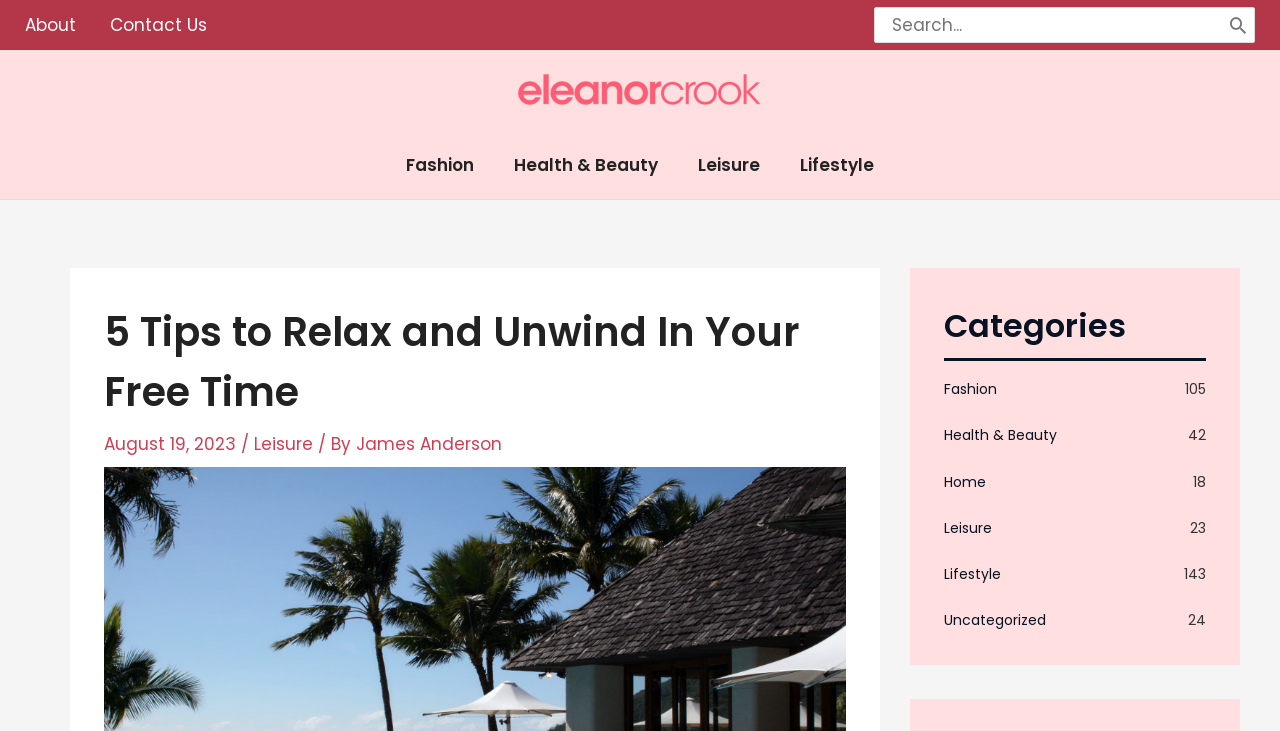What is the name of the website?
Respond to the question with a well-detailed and thorough answer.

The name of the website can be found by looking at the top left corner of the webpage, where it says 'Eleanorcrook' and has an image associated with it. This is likely the logo and name of the website.